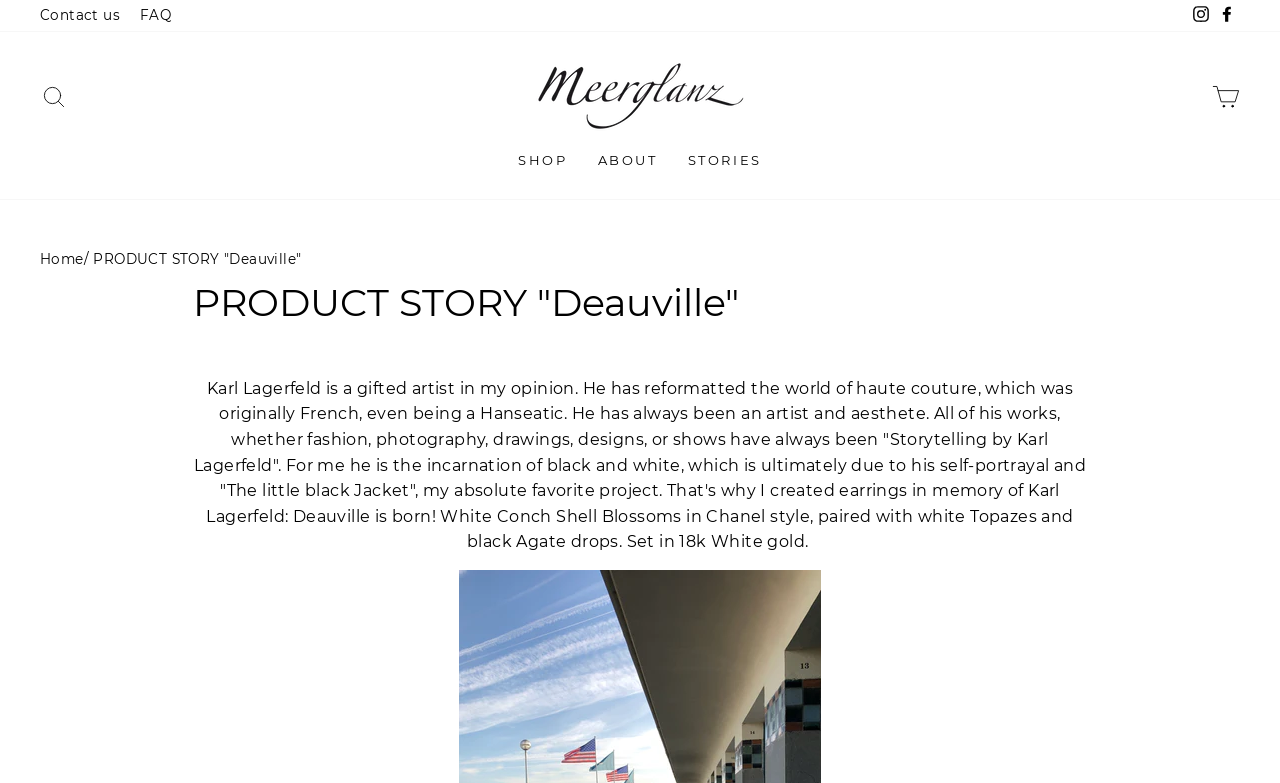Based on the element description Contact us, identify the bounding box coordinates for the UI element. The coordinates should be in the format (top-left x, top-left y, bottom-right x, bottom-right y) and within the 0 to 1 range.

[0.023, 0.0, 0.102, 0.041]